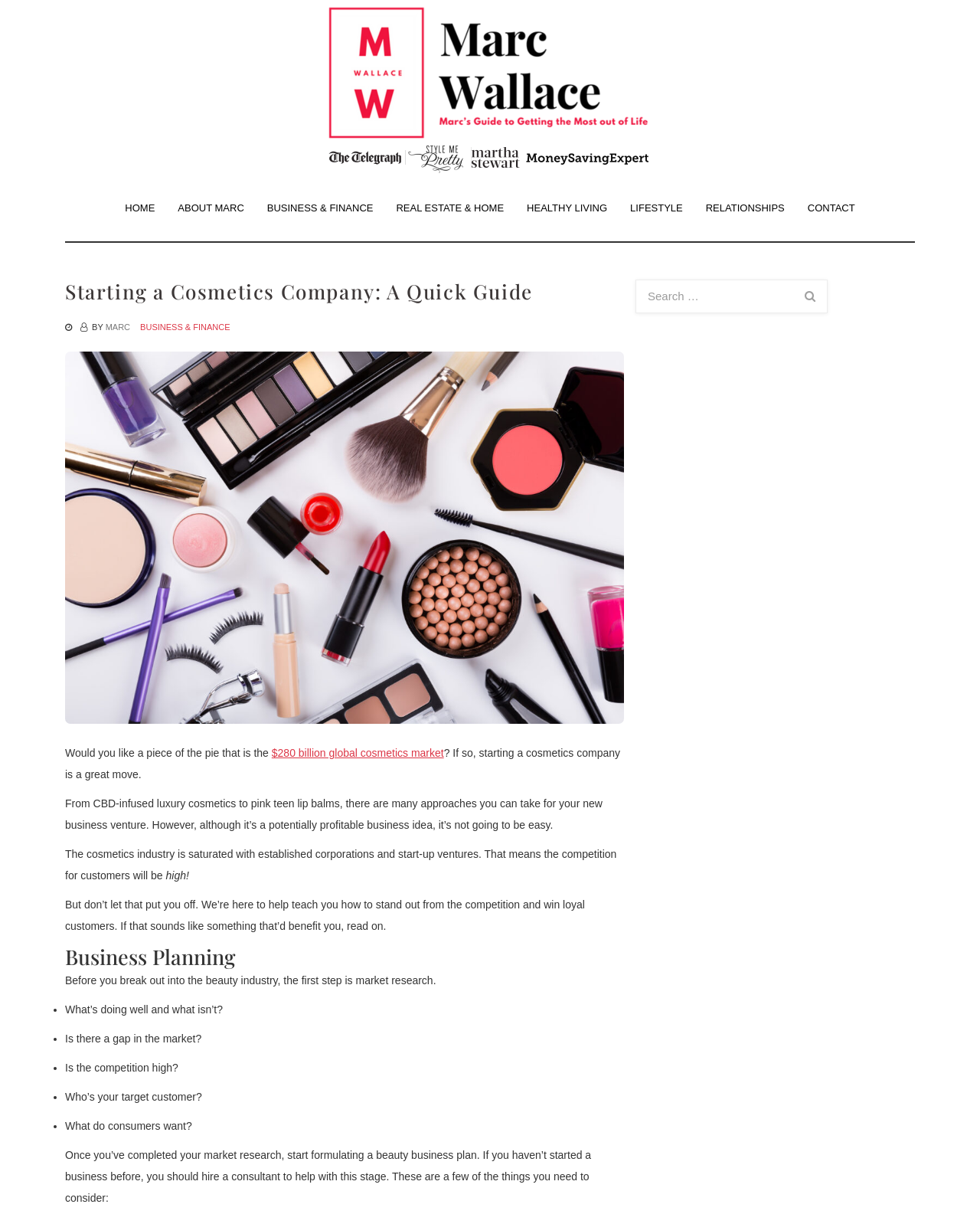Please find and generate the text of the main header of the webpage.

Marc Wallace's Blog